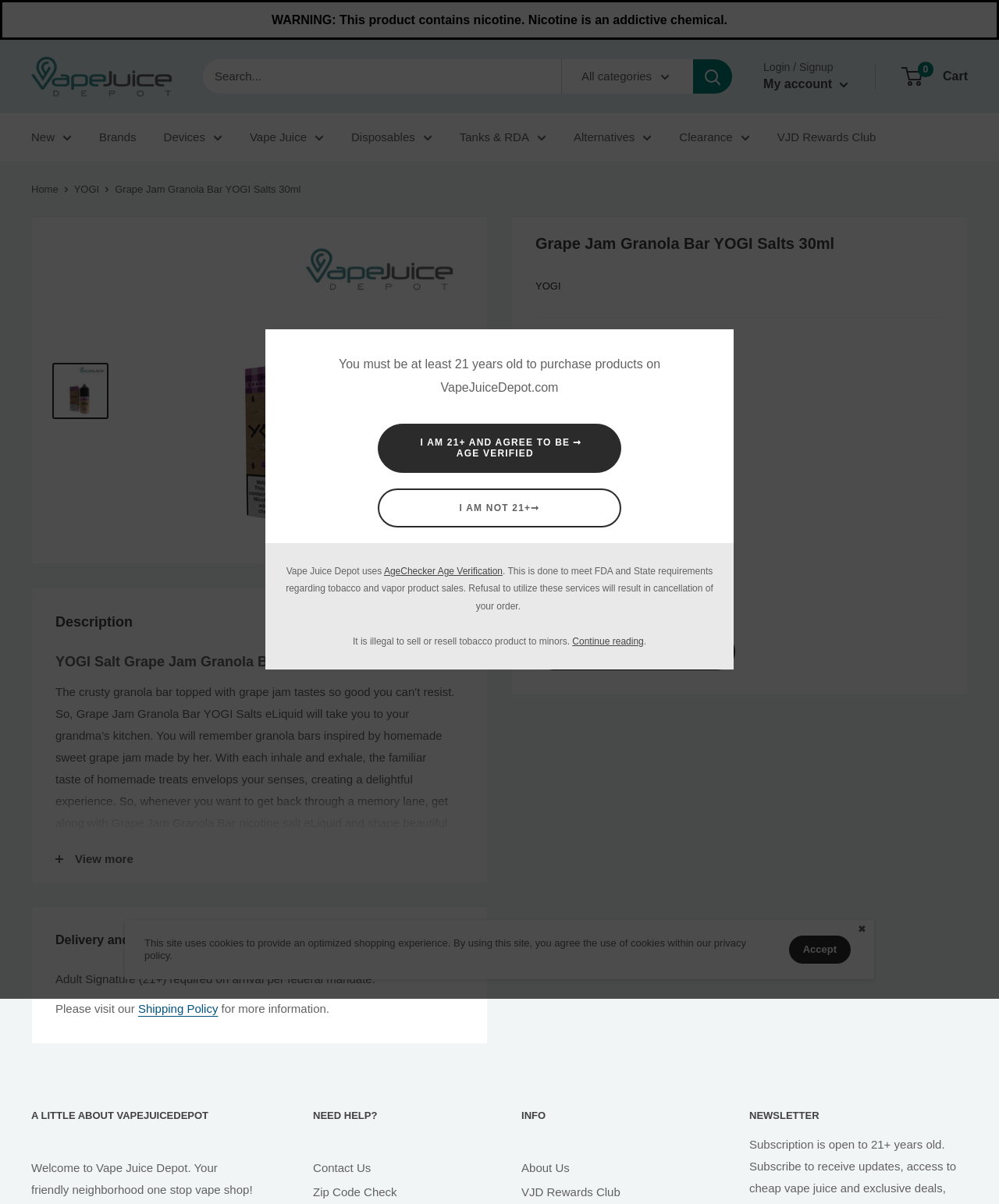What is the size of the eLiquid bottle?
Give a detailed explanation using the information visible in the image.

The size of the eLiquid bottle can be found in the product information section, where it is listed as '30ml'.